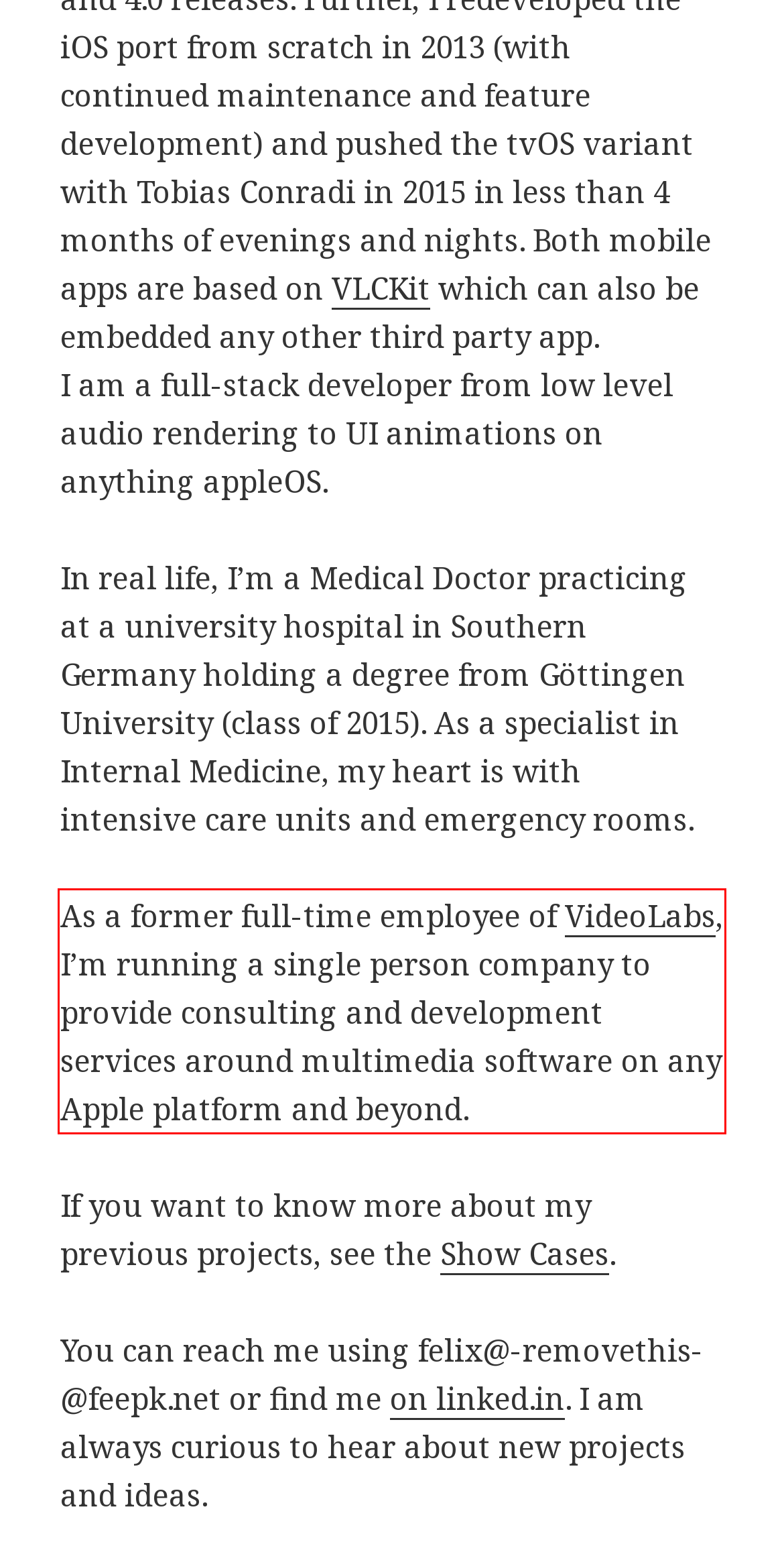Analyze the screenshot of a webpage where a red rectangle is bounding a UI element. Extract and generate the text content within this red bounding box.

As a former full-time employee of VideoLabs, I’m running a single person company to provide consulting and development services around multimedia software on any Apple platform and beyond.